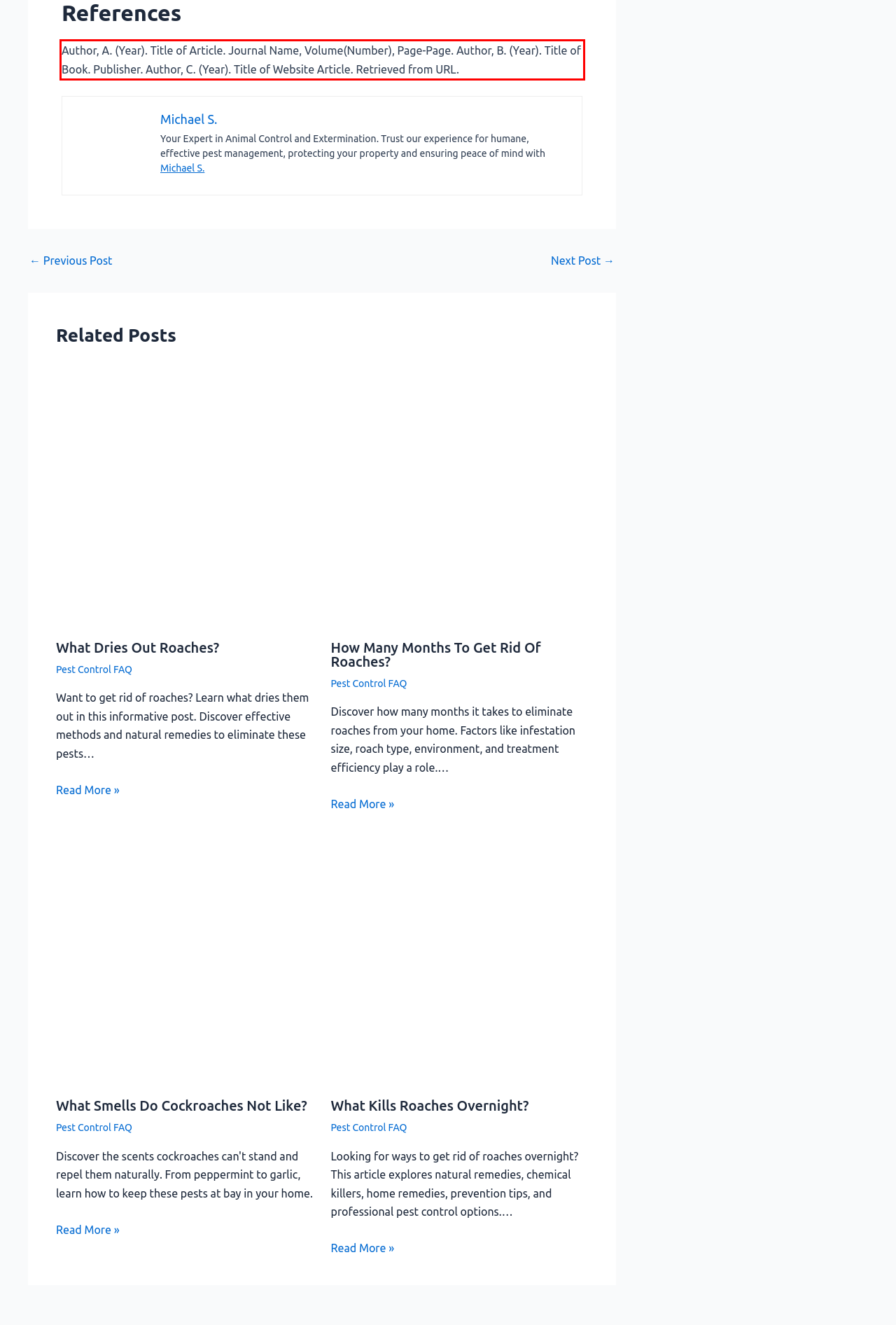Please identify and extract the text from the UI element that is surrounded by a red bounding box in the provided webpage screenshot.

Author, A. (Year). Title of Article. Journal Name, Volume(Number), Page-Page. Author, B. (Year). Title of Book. Publisher. Author, C. (Year). Title of Website Article. Retrieved from URL.